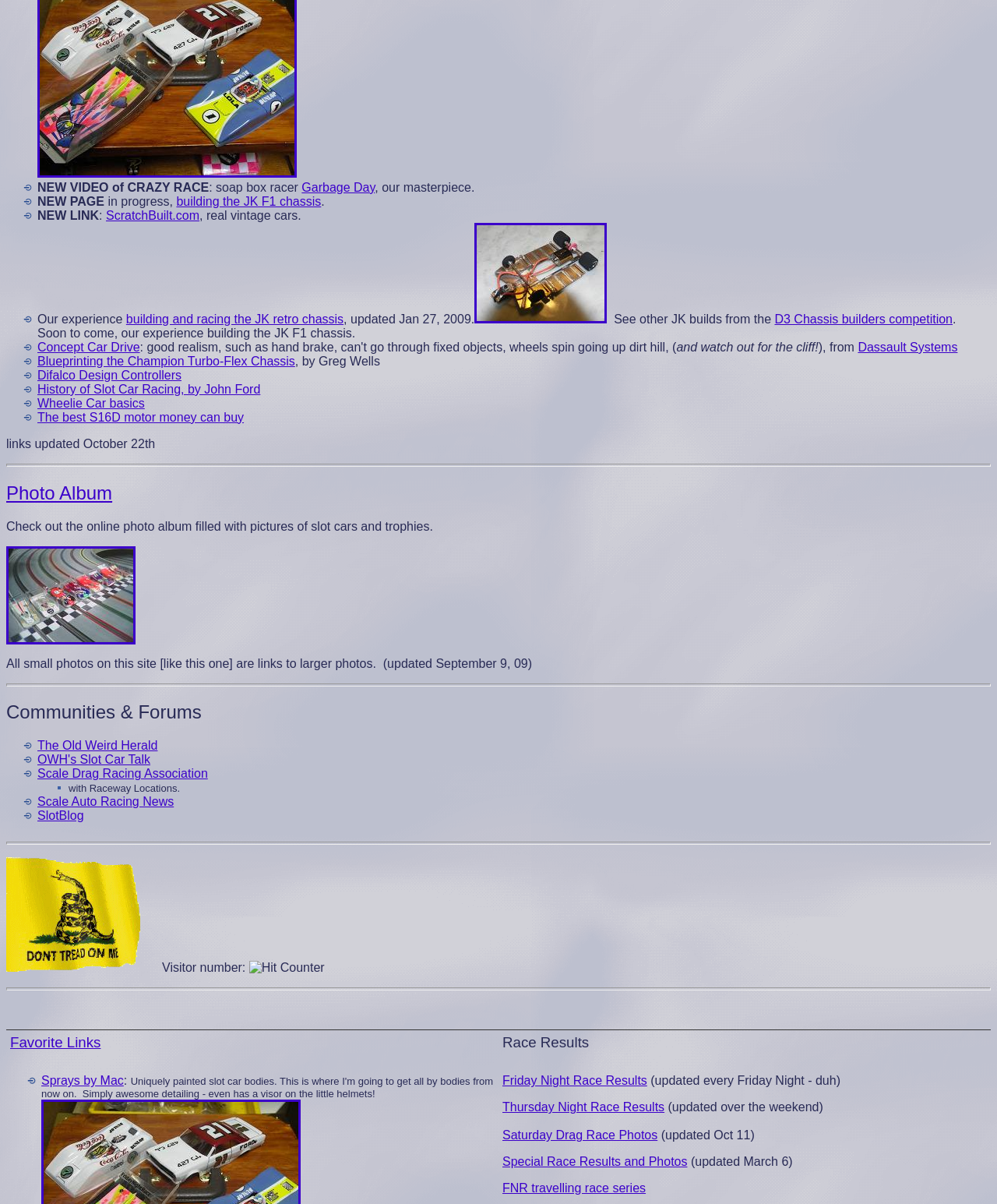Answer the following query concisely with a single word or phrase:
How many images are there on the webpage?

4